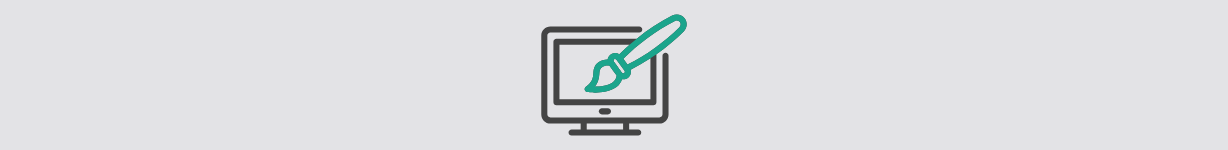Please provide a detailed answer to the question below by examining the image:
What does UX Packers cater to?

The image effectively captures the essence of UX Packers, which caters to designers, emphasizing a professional approach to enhancing user experience.